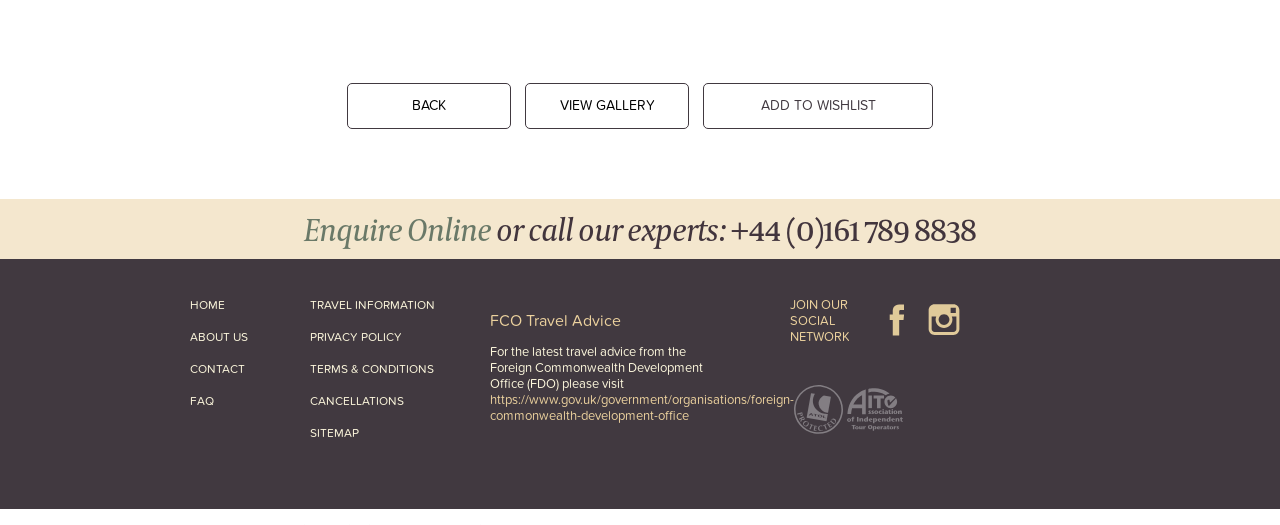Determine the bounding box coordinates for the area you should click to complete the following instruction: "enquire online".

[0.238, 0.395, 0.384, 0.476]